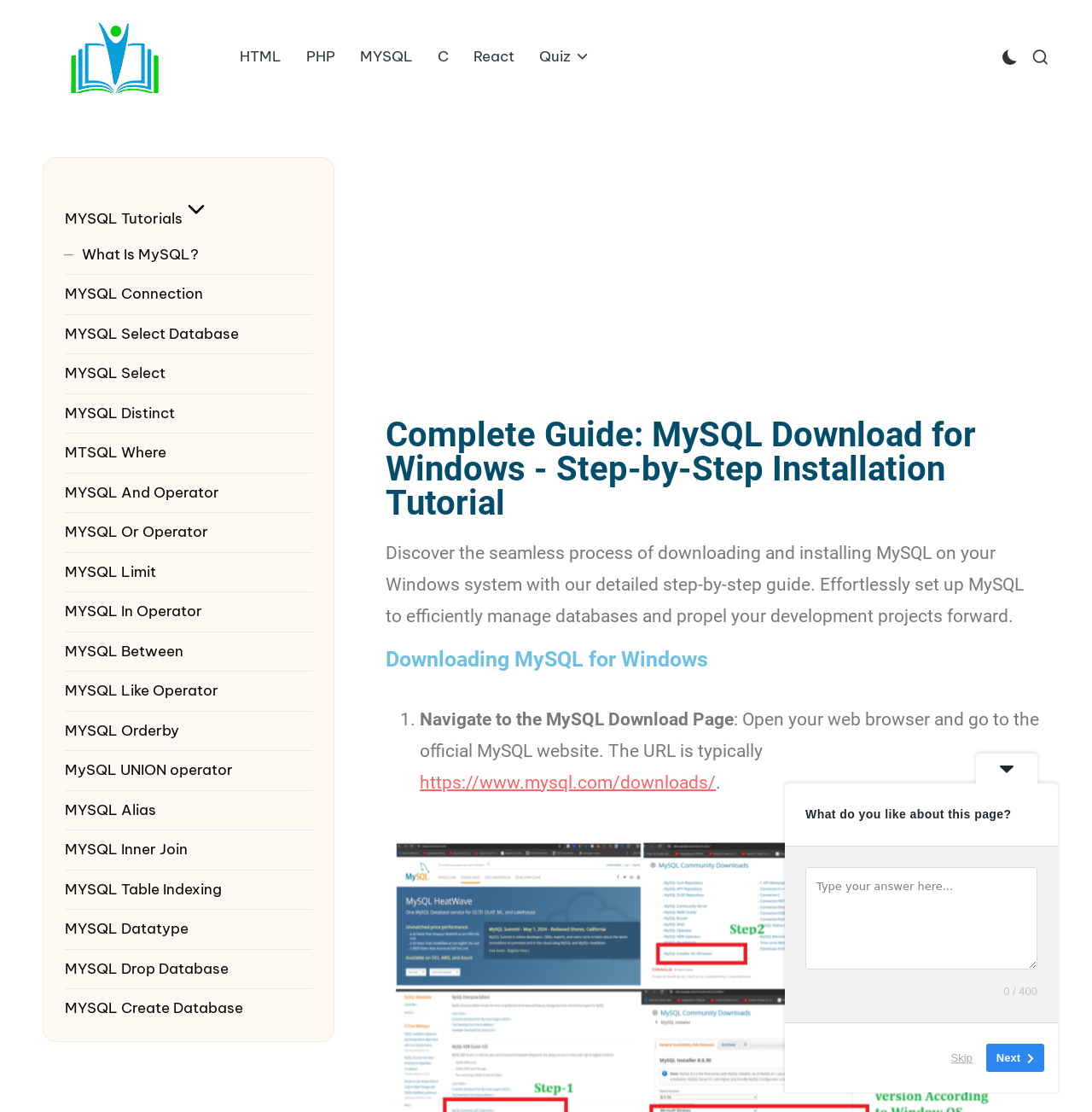Identify the bounding box of the UI element described as follows: "MYSQL". Provide the coordinates as four float numbers in the range of 0 to 1 [left, top, right, bottom].

[0.319, 0.037, 0.389, 0.066]